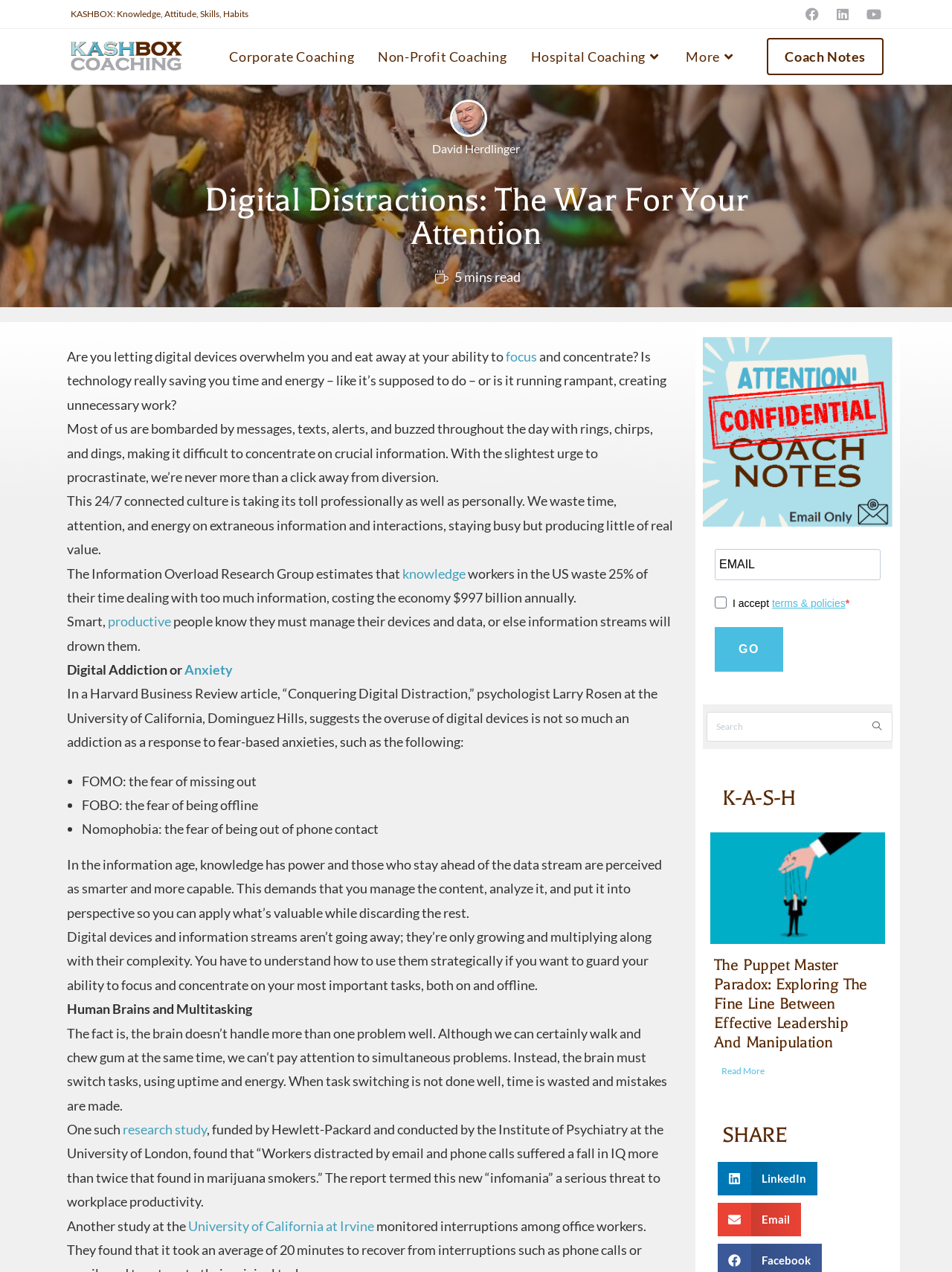Determine the bounding box coordinates of the clickable region to execute the instruction: "Search the website". The coordinates should be four float numbers between 0 and 1, denoted as [left, top, right, bottom].

[0.742, 0.56, 0.938, 0.583]